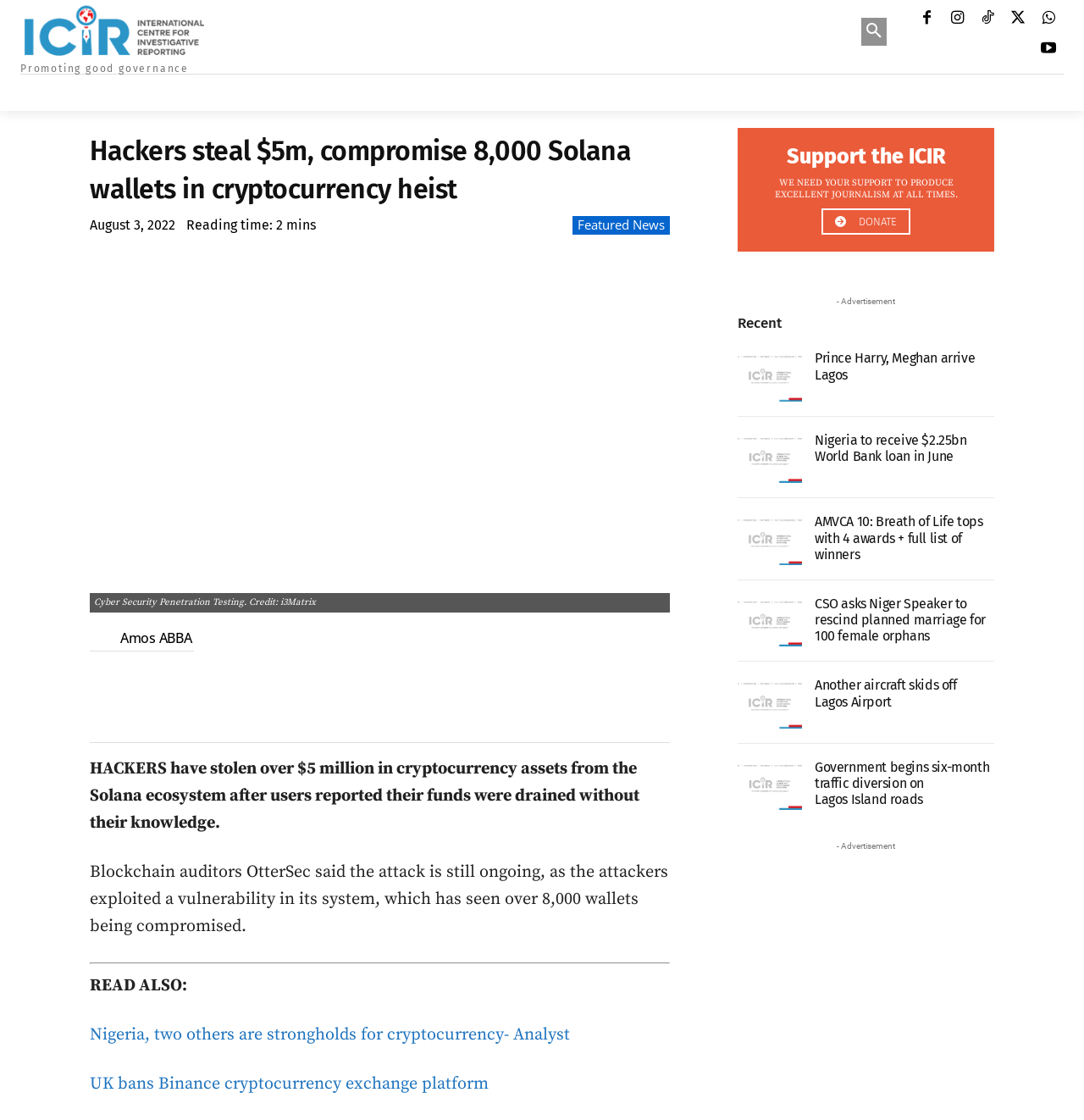Pinpoint the bounding box coordinates of the area that must be clicked to complete this instruction: "Click the 'HOME' link".

[0.019, 0.074, 0.051, 0.095]